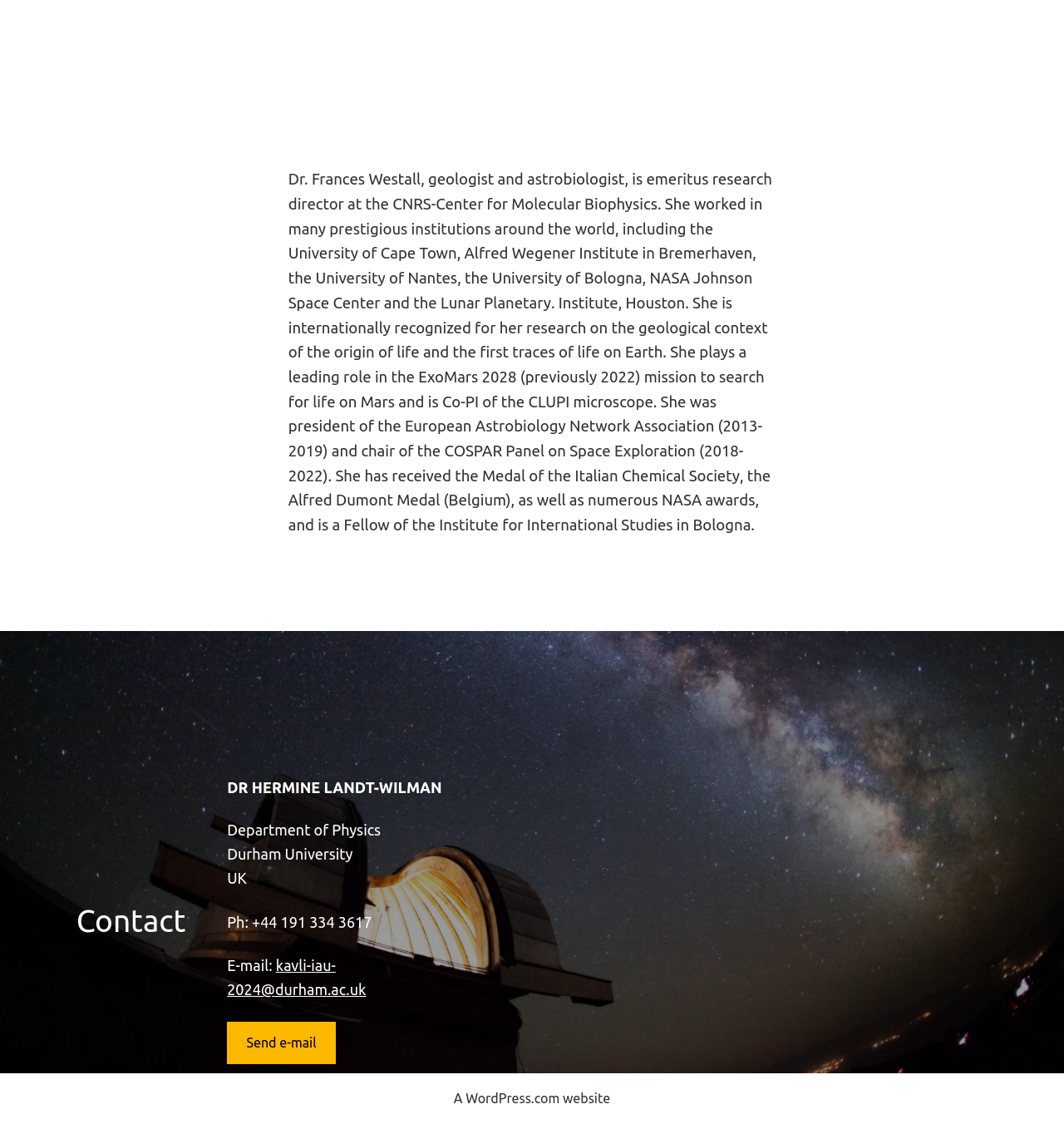What is the platform used to create this website?
Give a detailed explanation using the information visible in the image.

The platform used to create this website is mentioned at the bottom of the page, which is 'A WordPress.com website'.